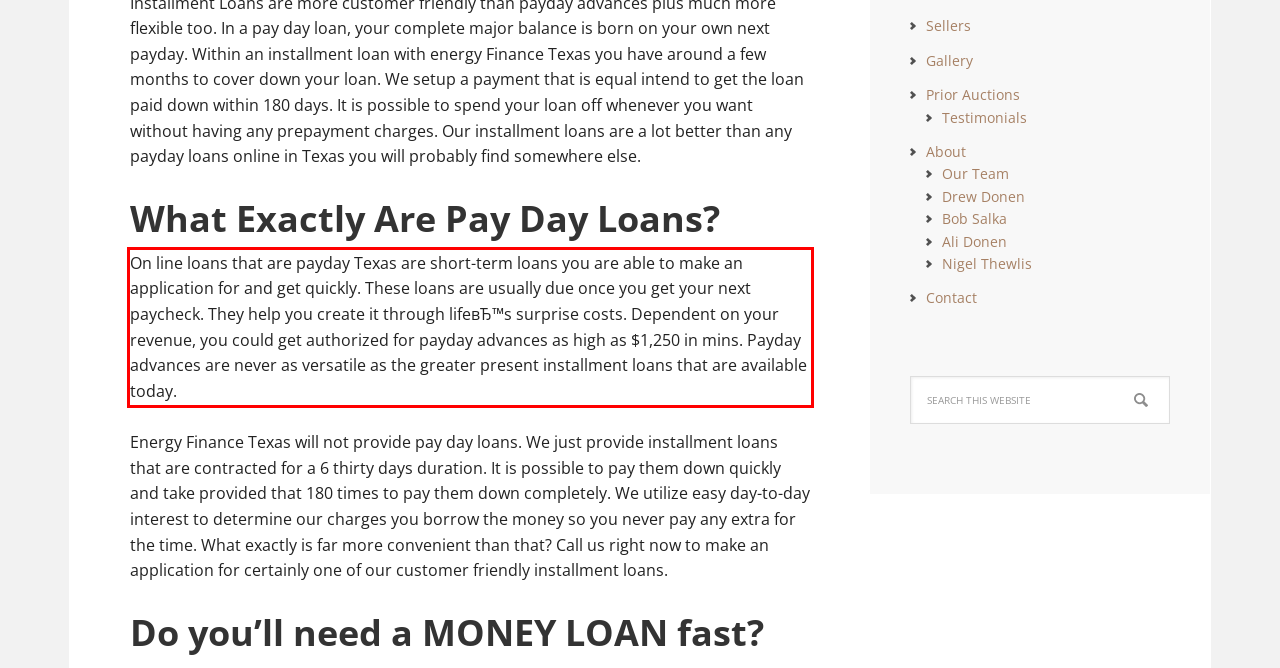You are presented with a screenshot containing a red rectangle. Extract the text found inside this red bounding box.

On line loans that are payday Texas are short-term loans you are able to make an application for and get quickly. These loans are usually due once you get your next paycheck. They help you create it through lifeвЂ™s surprise costs. Dependent on your revenue, you could get authorized for payday advances as high as $1,250 in mins. Payday advances are never as versatile as the greater present installment loans that are available today.